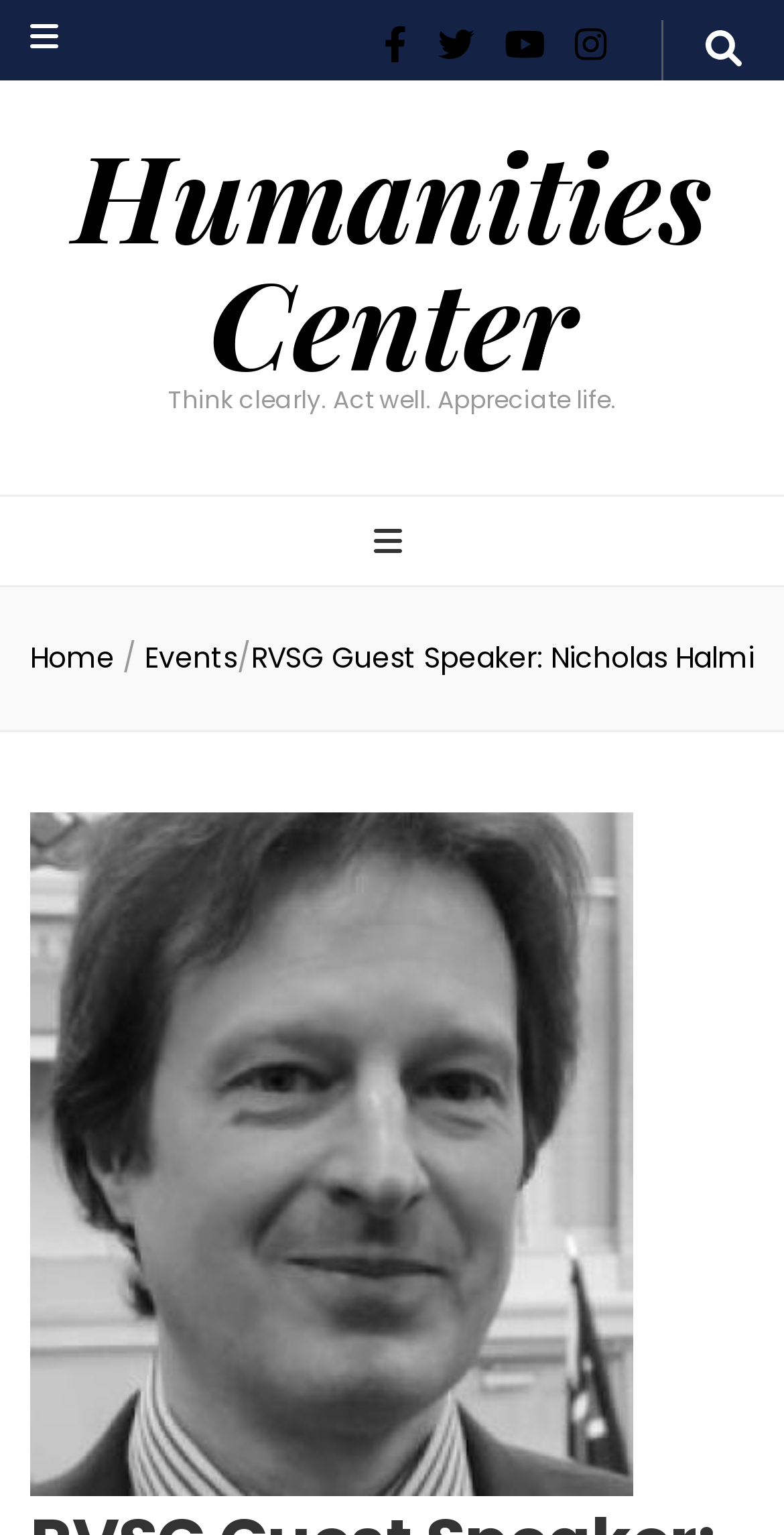Identify the bounding box coordinates for the UI element described as follows: aria-label="secondary menu toggle". Use the format (top-left x, top-left y, bottom-right x, bottom-right y) and ensure all values are floating point numbers between 0 and 1.

[0.038, 0.008, 0.074, 0.043]